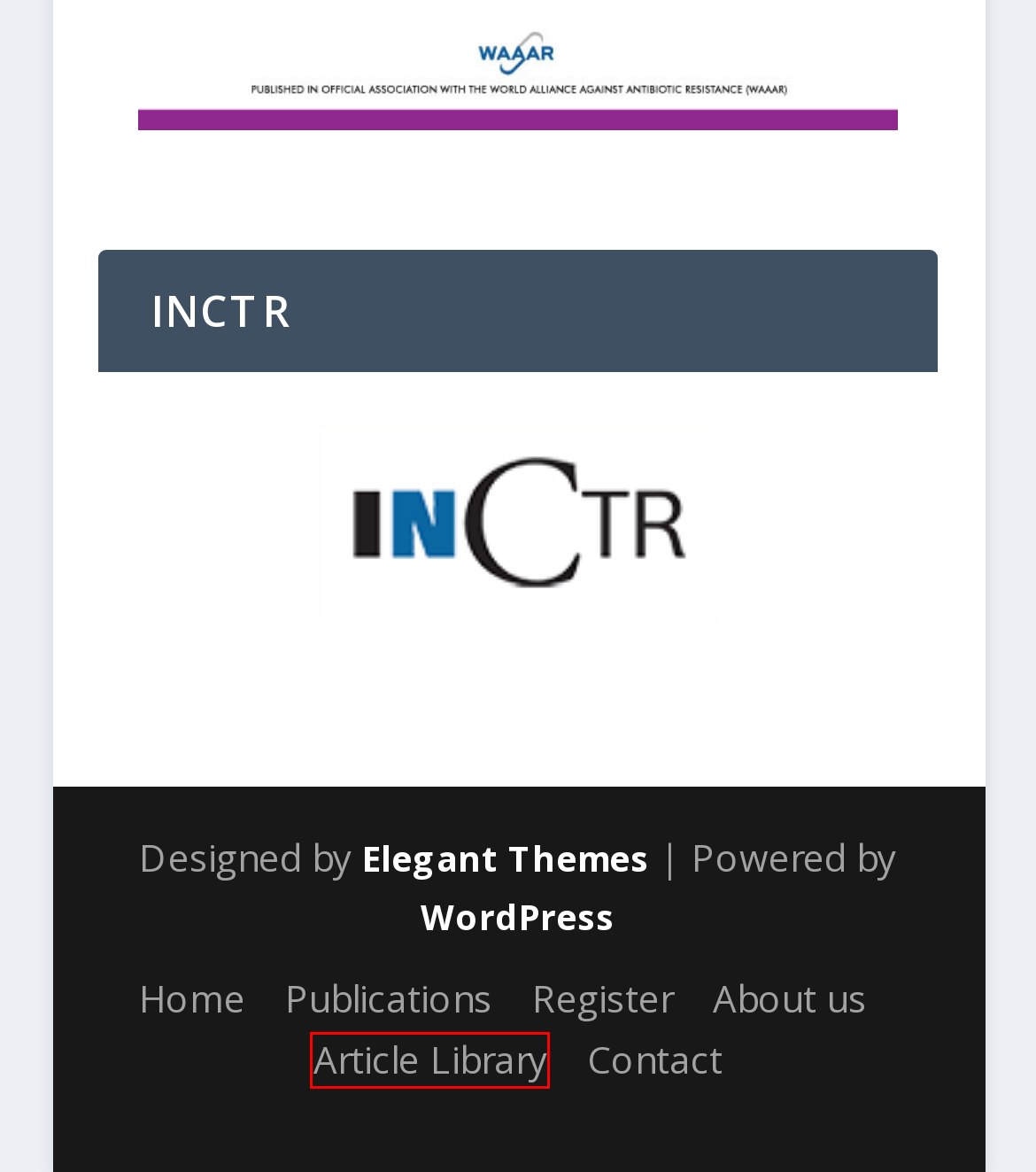You are given a screenshot of a webpage with a red rectangle bounding box. Choose the best webpage description that matches the new webpage after clicking the element in the bounding box. Here are the candidates:
A. Article Library - Cancer Control
B. Homepage - Cancer Control
C. Register - Cancer Control
D. Contact - Cancer Control
E. Blog Tool, Publishing Platform, and CMS – WordPress.org
F. World child cancer: The First five Years and Beyond - Cancer Control
G. 2022 - Cancer Control
H. Publications - Cancer Control

A